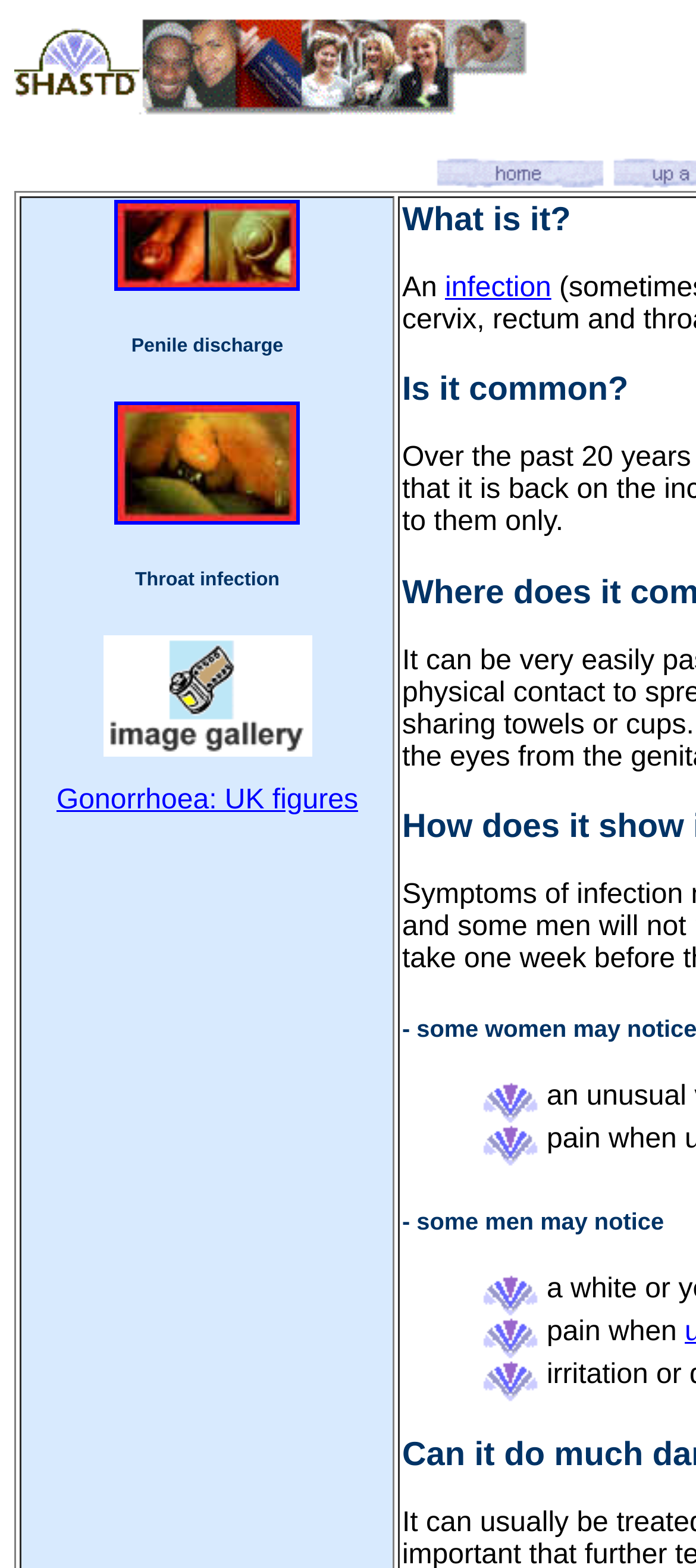Explain the webpage in detail, including its primary components.

This webpage is about gonorrhoea and its treatment. At the top, there is a link to the "home" page, accompanied by a small image. Below this, there are several sections of content. 

On the left side, there are three headings: "Penile discharge", "Throat infection", and another section with an image of a film strip. These sections are stacked vertically, with the "Penile discharge" heading at the top and the film strip image at the bottom.

On the right side, there is a section with a link to "Gonorrhoea: UK figures" and another link to "infection". Below these links, there are five bullet points, each represented by a small image of a bullet. These bullet points are stacked vertically, with the first one at the top and the last one at the bottom.

There are also two images on the page, "wpe48.jpg" and "wpe49.jpg", which are located near the top of the page, on the left side.